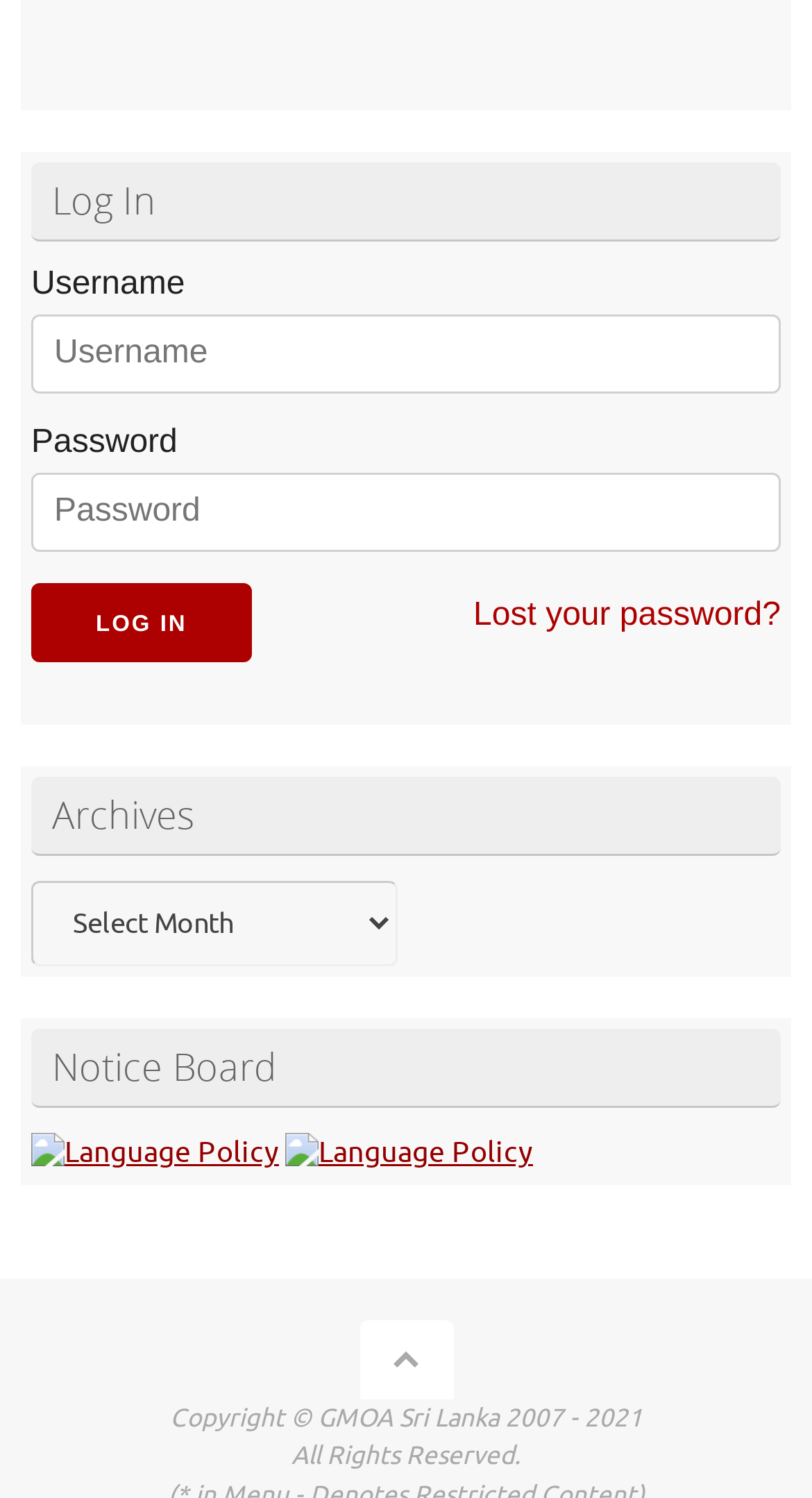Identify the coordinates of the bounding box for the element described below: "alt="Language Policy"". Return the coordinates as four float numbers between 0 and 1: [left, top, right, bottom].

[0.038, 0.757, 0.344, 0.781]